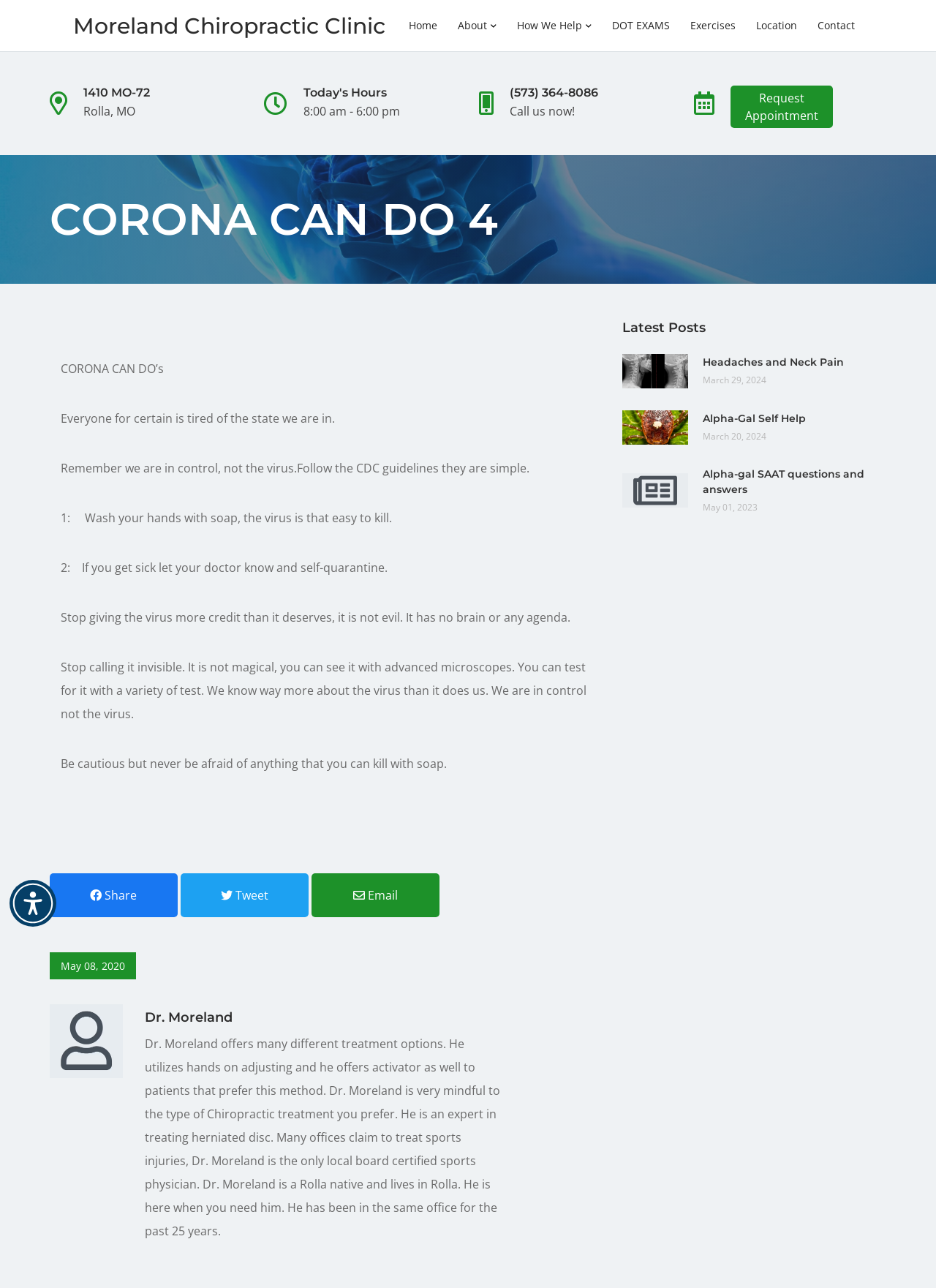What is the topic of the latest post on the webpage?
Using the screenshot, give a one-word or short phrase answer.

Headaches and Neck Pain